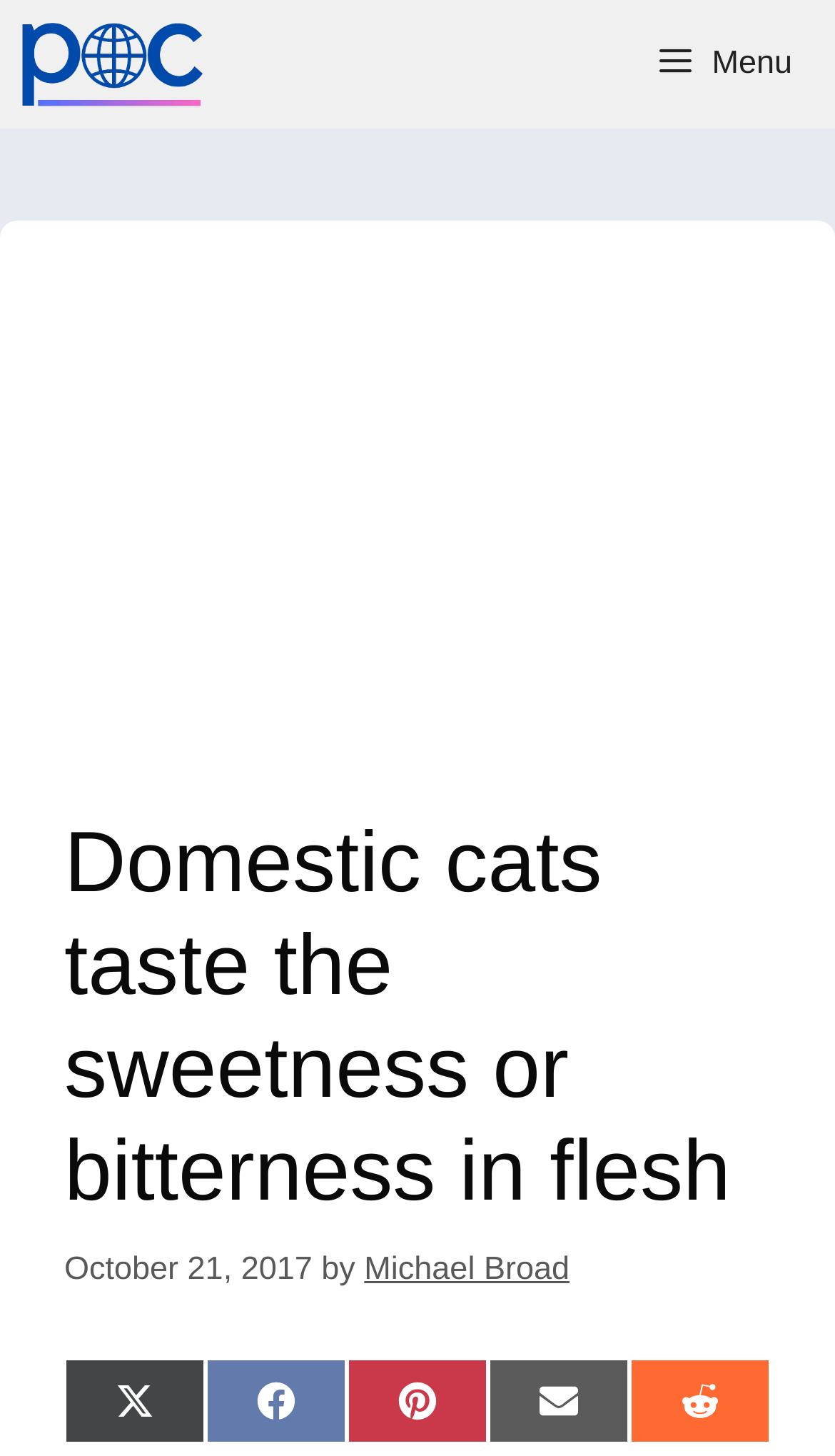Using the elements shown in the image, answer the question comprehensively: What is the name of the website?

I found the website's name in the top navigation bar, which is 'Freethinking Animal Advocacy'. Therefore, this is the name of the website.